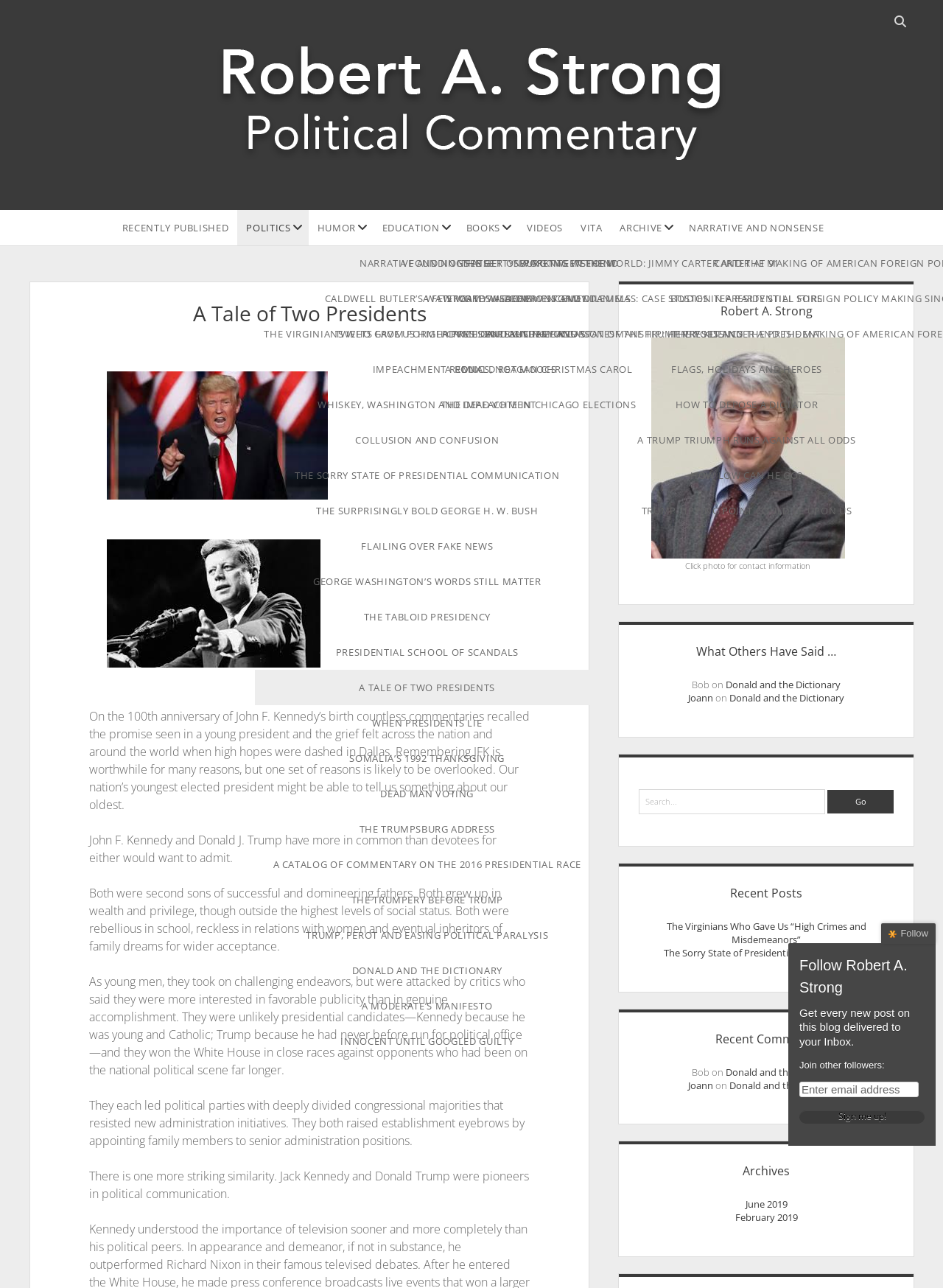Based on the element description: "Politics", identify the bounding box coordinates for this UI element. The coordinates must be four float numbers between 0 and 1, listed as [left, top, right, bottom].

[0.252, 0.163, 0.327, 0.19]